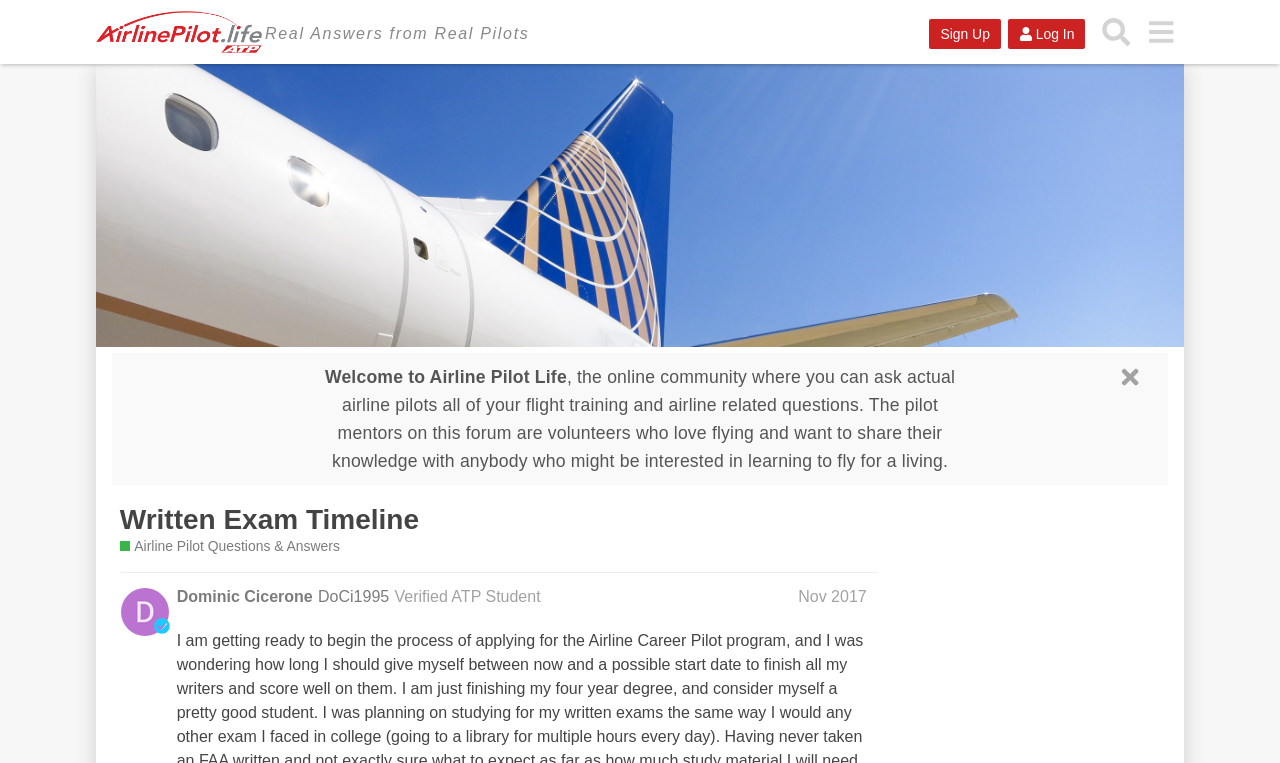What is the topic of the heading 'Written Exam Timeline'?
Kindly give a detailed and elaborate answer to the question.

The topic of the heading 'Written Exam Timeline' is related to airline pilot exams, as it is part of the website's content and is linked to other relevant topics such as 'Airline Pilot Questions & Answers'.